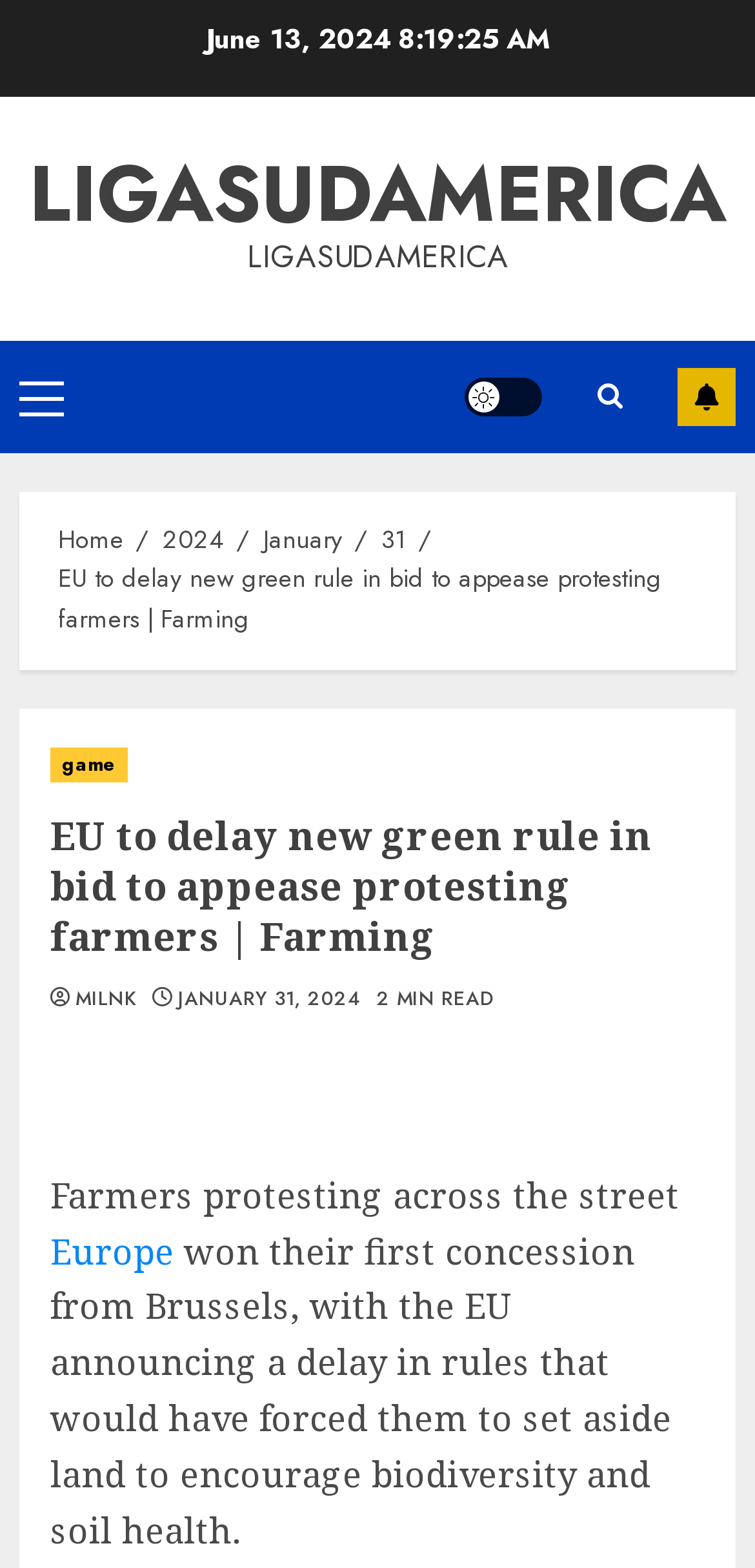Please specify the bounding box coordinates of the clickable region to carry out the following instruction: "read note". The coordinates should be four float numbers between 0 and 1, in the format [left, top, right, bottom].

None